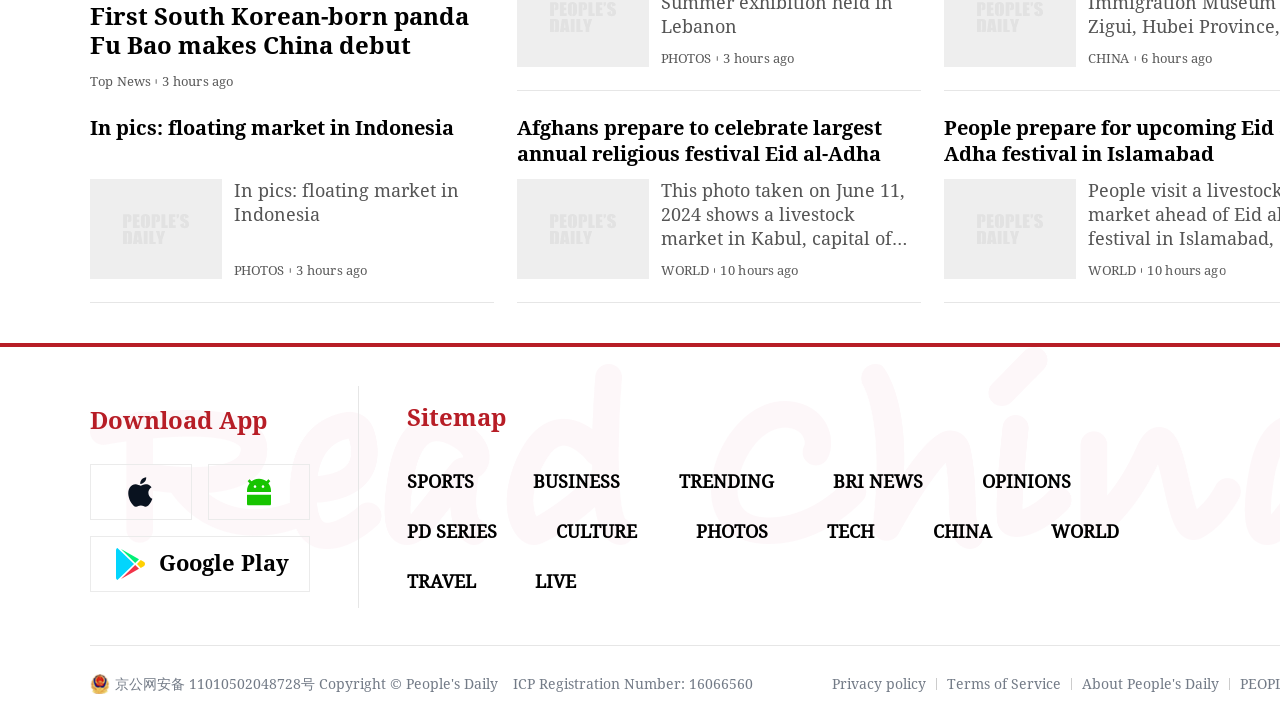Use the details in the image to answer the question thoroughly: 
What is the topic of the first news article?

The first news article is about the first South Korean-born panda Fu Bao making its debut in China, as indicated by the StaticText element with the text 'First South Korean-born panda Fu Bao makes China debut'.